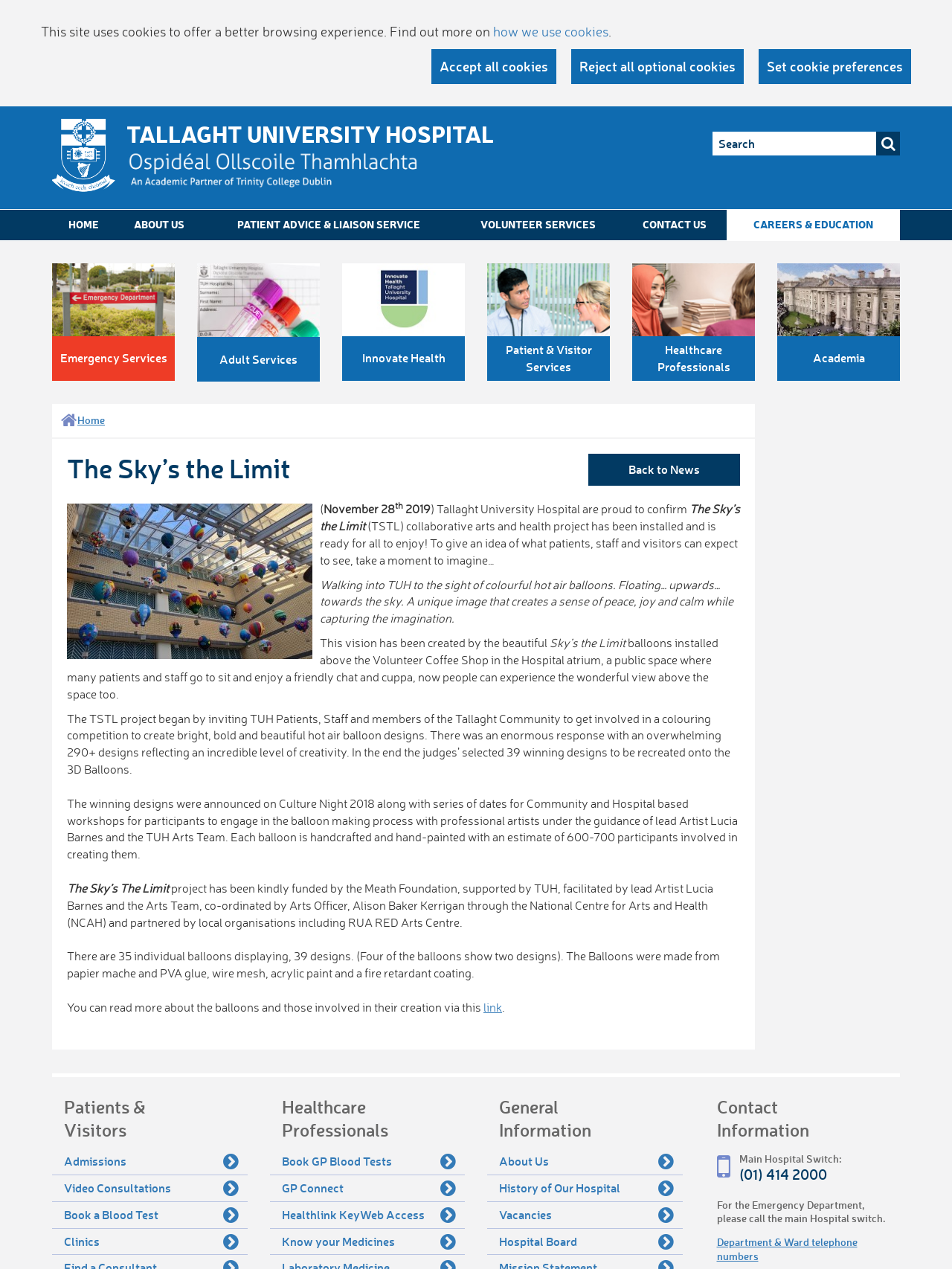What is the name of the hospital?
Carefully analyze the image and provide a detailed answer to the question.

I found the answer by looking at the text 'TALLAGHT UNIVERSITY HOSPITAL' which is located at the top of the webpage, below the site logo.